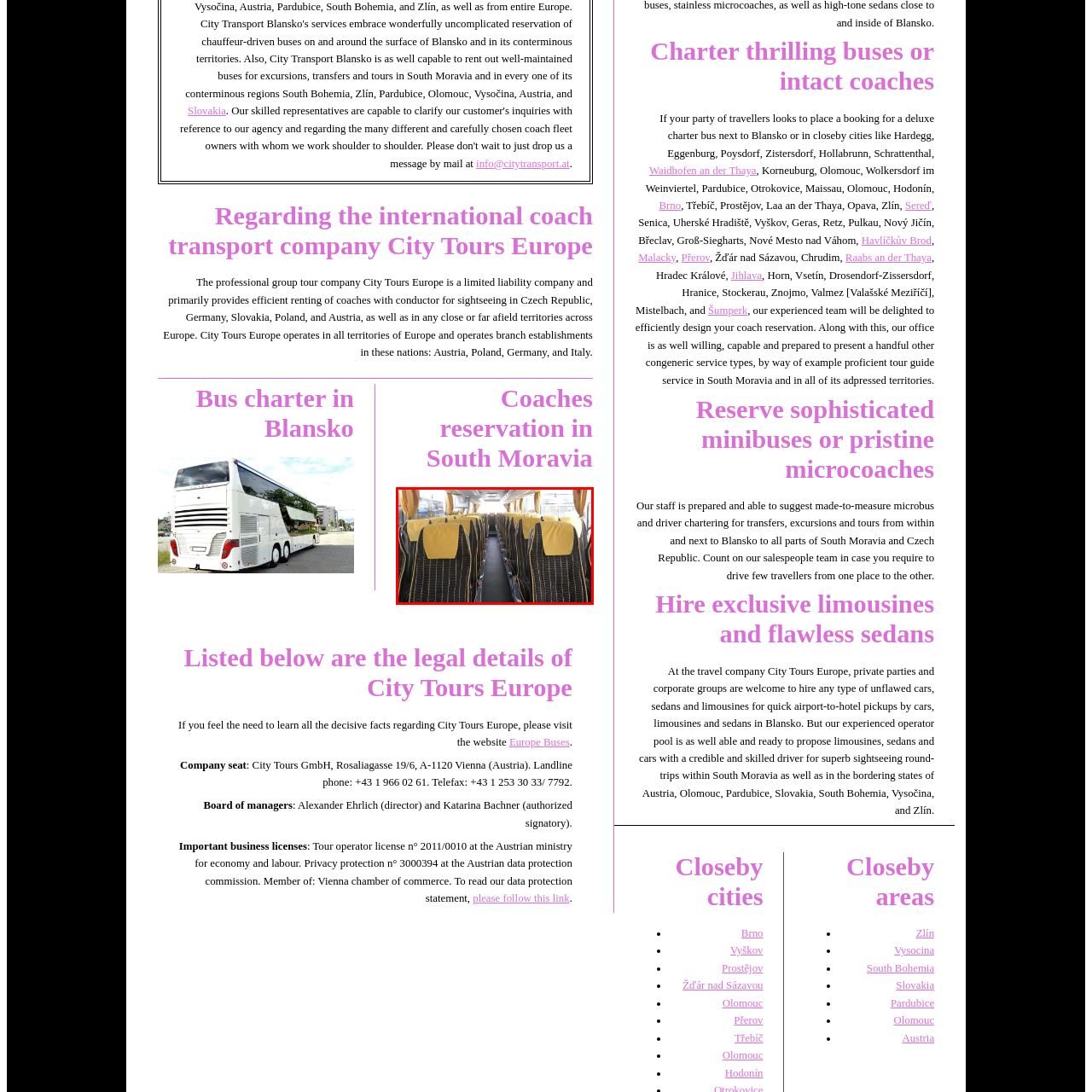Generate a comprehensive caption for the picture highlighted by the red outline.

The image showcases the interior of a modern coach bus, designed for comfort and efficiency during group travels. The spacious seating arrangement features rows of black and yellow upholstered seats, providing ample legroom and individual headrests for passengers. Large windows allow for plenty of natural light, enhancing the overall ambiance inside. The sleek design and meticulous spacing of seats ensure a pleasant journey, whether for sightseeing tours or travel across various destinations in Europe. This coach exemplifies the quality service offered by City Tours Europe, a company renowned for its professional group transport across several countries, including the Czech Republic, Slovakia, Germany, and beyond.